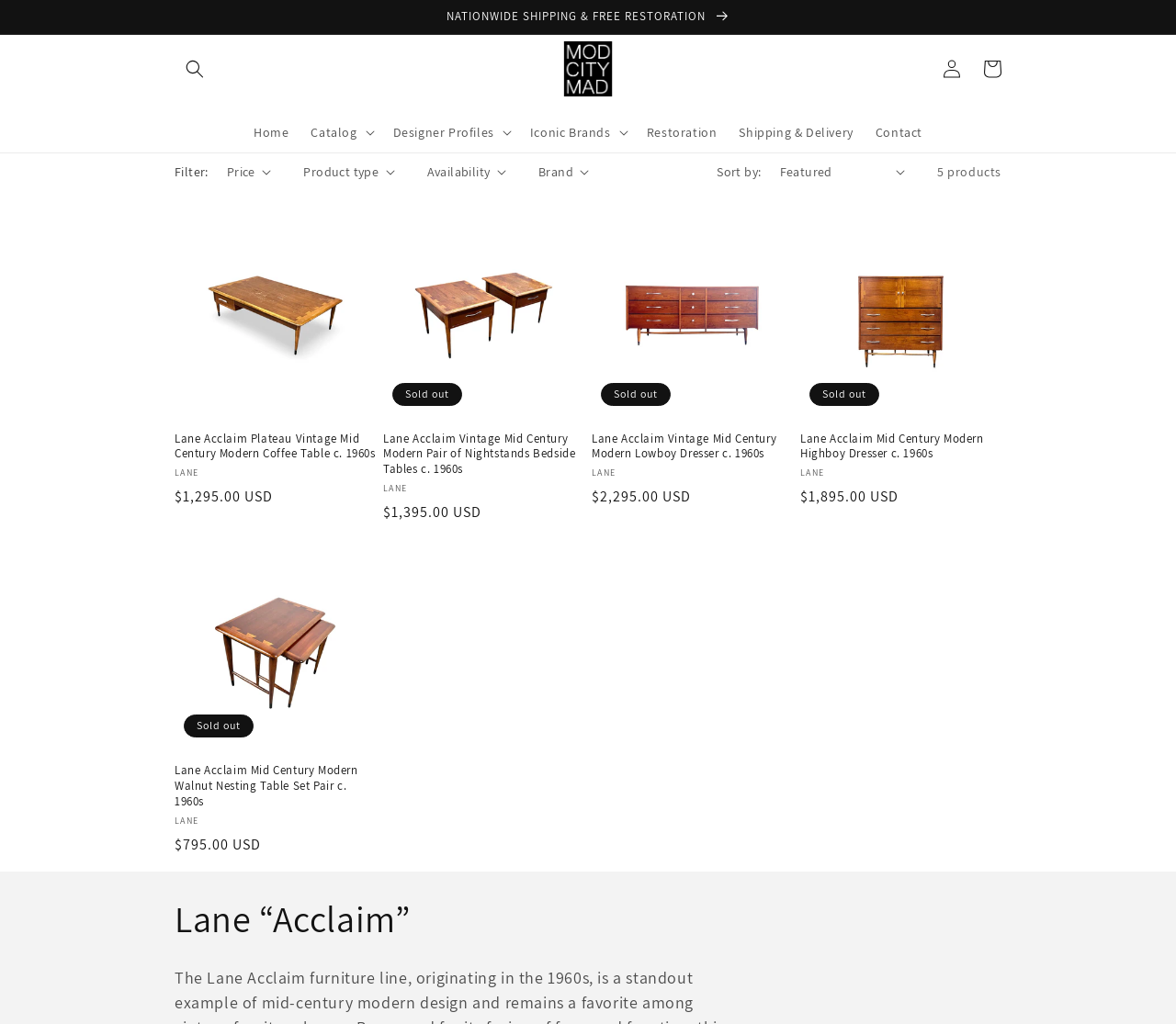Predict the bounding box coordinates of the area that should be clicked to accomplish the following instruction: "View the 'Lane Acclaim Plateau Vintage Mid Century Modern Coffee Table c. 1960s' product". The bounding box coordinates should consist of four float numbers between 0 and 1, i.e., [left, top, right, bottom].

[0.148, 0.421, 0.32, 0.451]